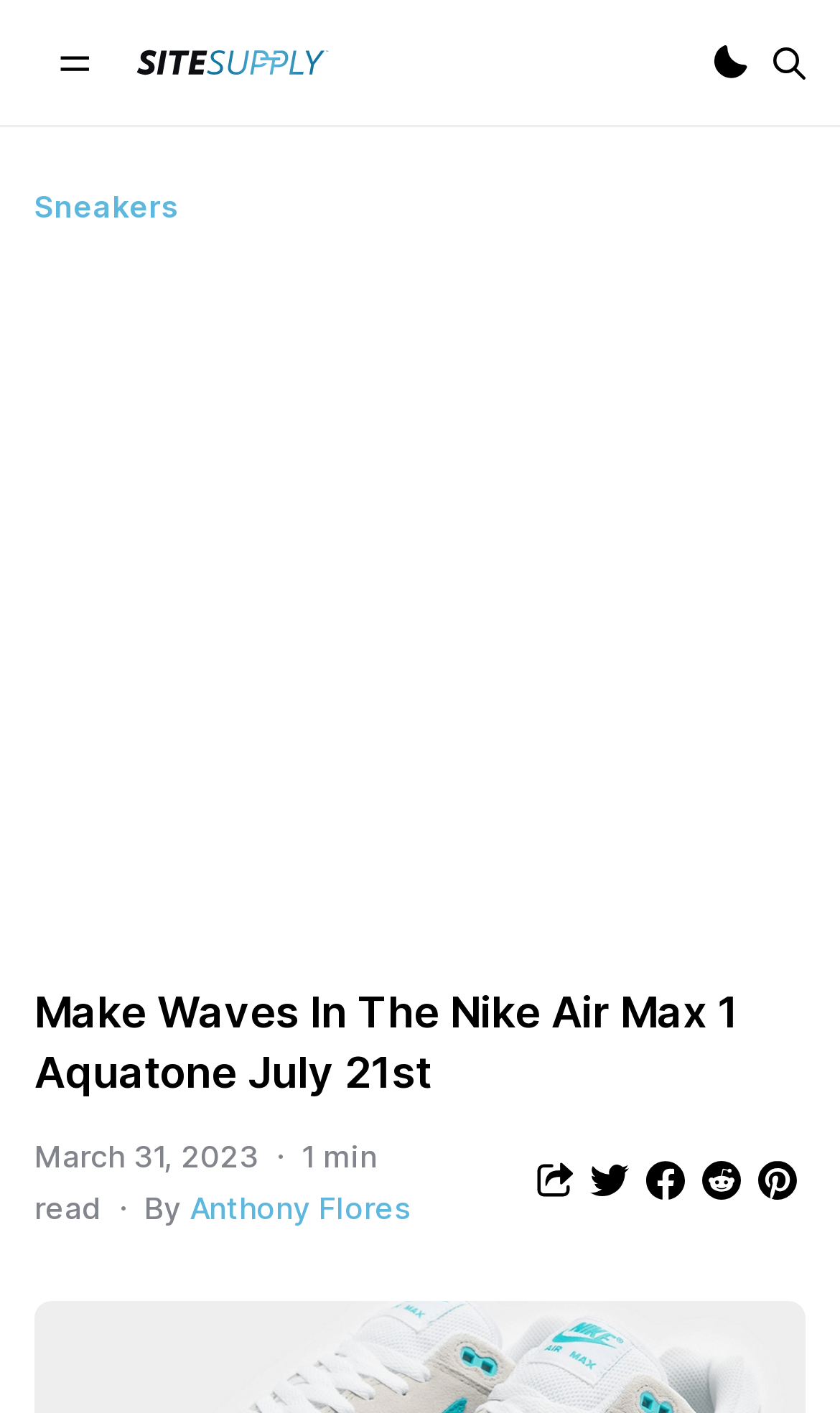Using the element description Kentucky, predict the bounding box coordinates for the UI element. Provide the coordinates in (top-left x, top-left y, bottom-right x, bottom-right y) format with values ranging from 0 to 1.

None